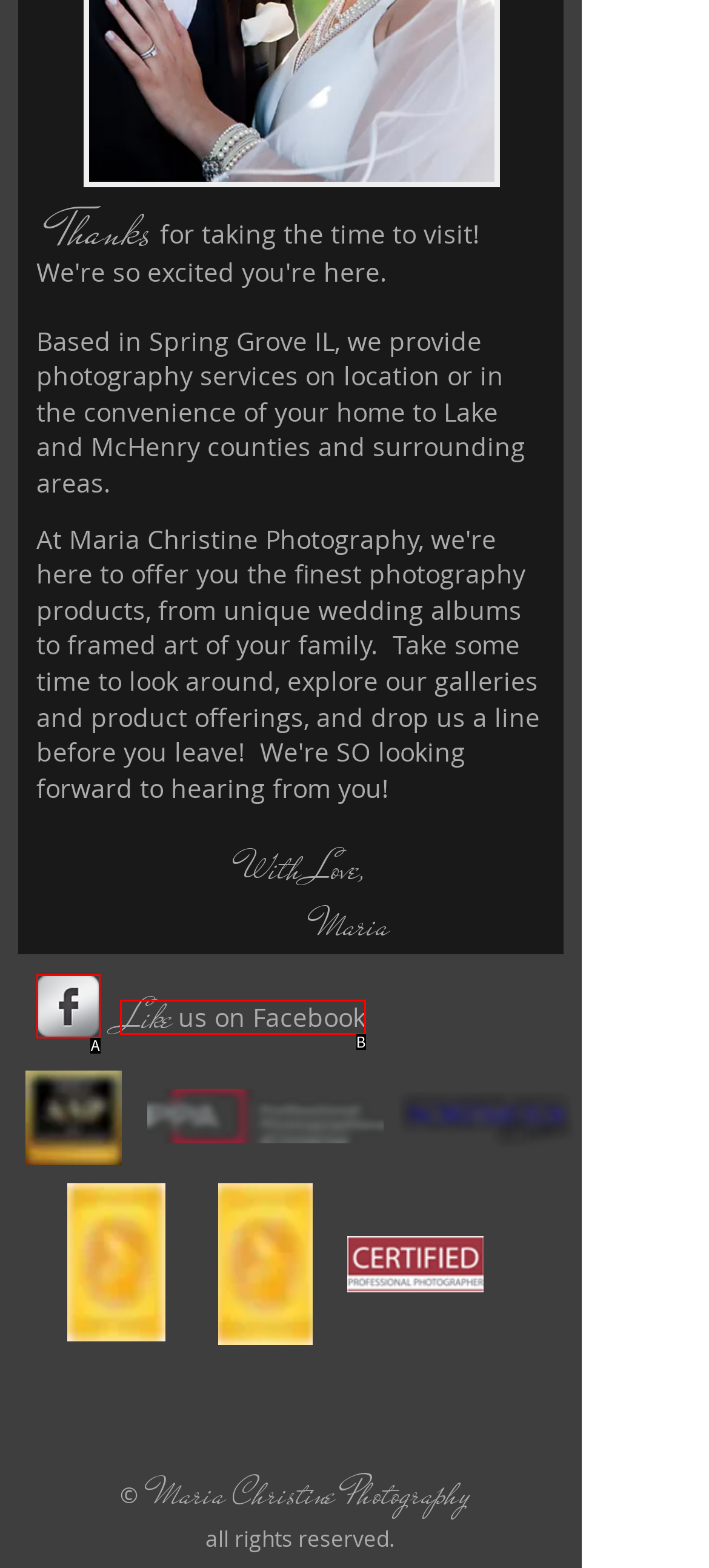Select the letter from the given choices that aligns best with the description: aria-label="s-facebook". Reply with the specific letter only.

A